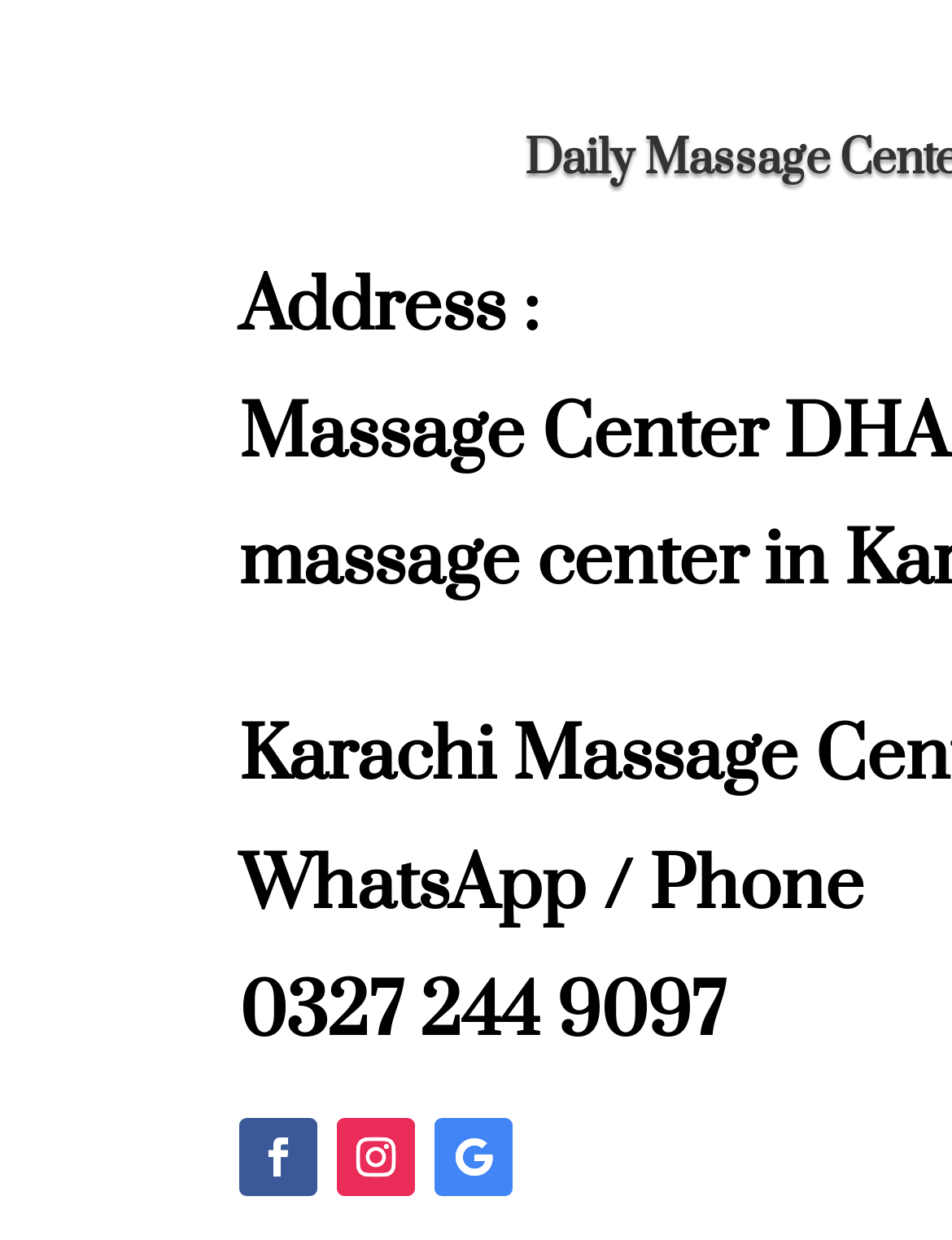Find the bounding box of the UI element described as follows: "Fralin Biomedical Research Institute Library".

None